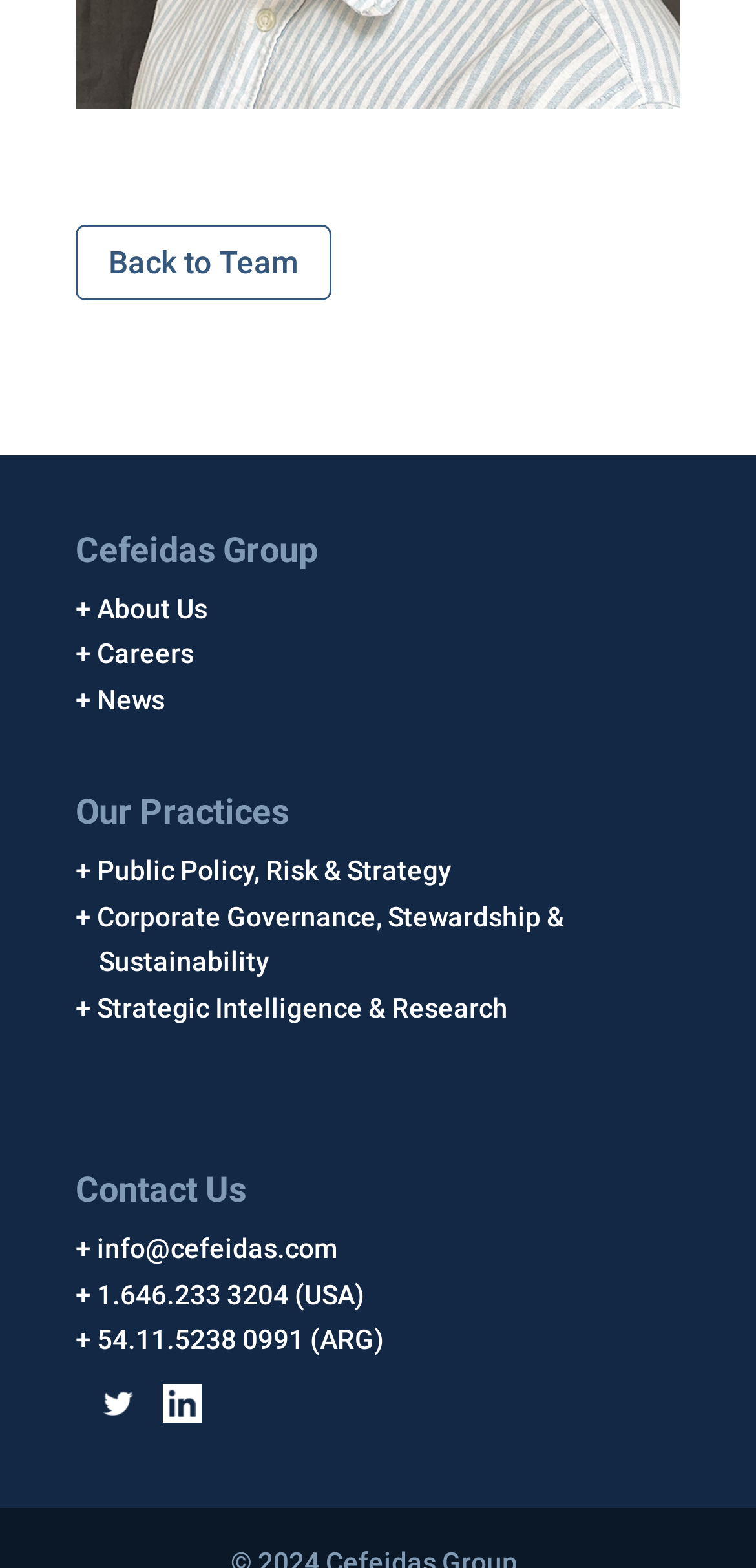How many contact methods are provided? Please answer the question using a single word or phrase based on the image.

3